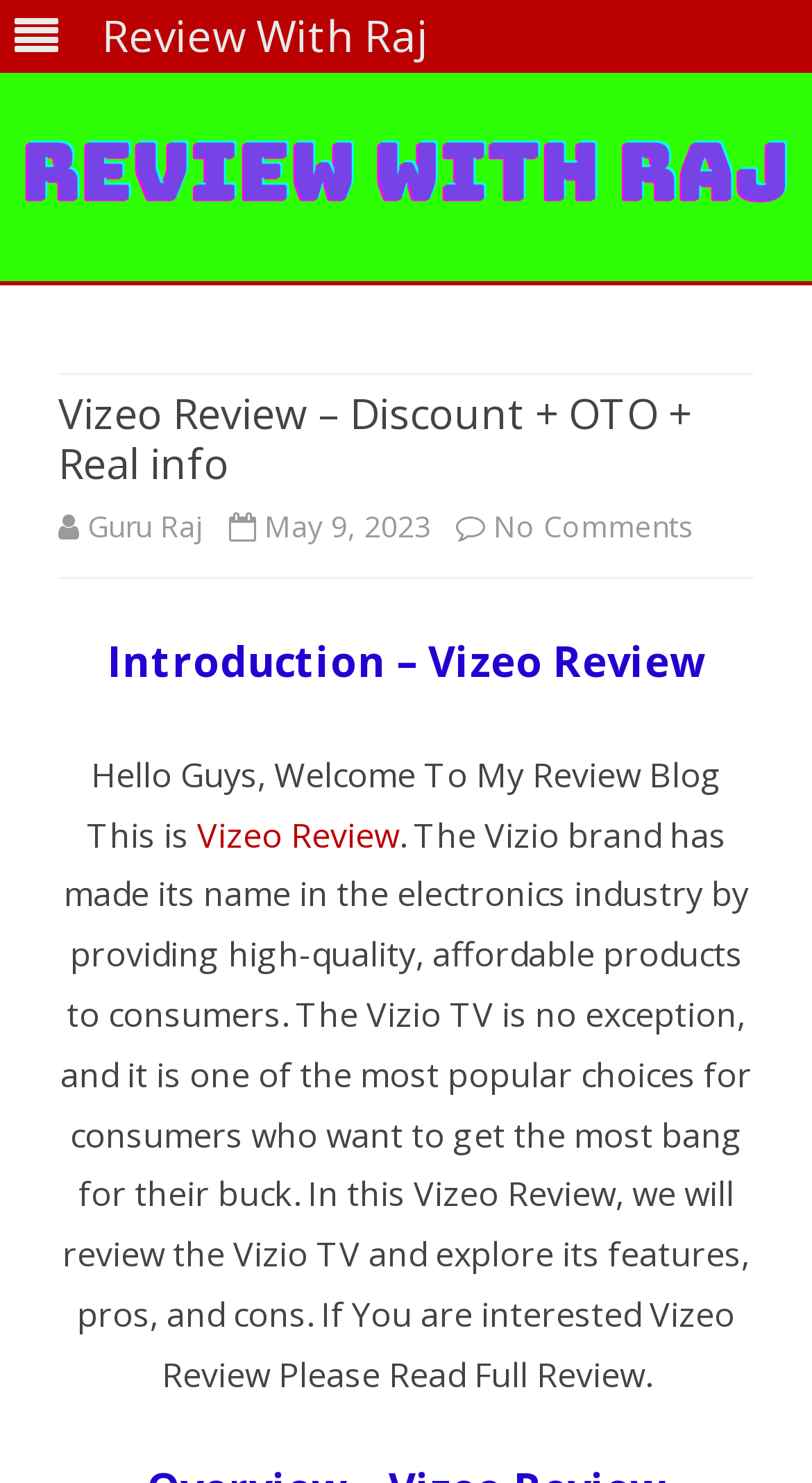Can you find the bounding box coordinates for the UI element given this description: "alt="Review With Raj""? Provide the coordinates as four float numbers between 0 and 1: [left, top, right, bottom].

[0.0, 0.049, 1.0, 0.189]